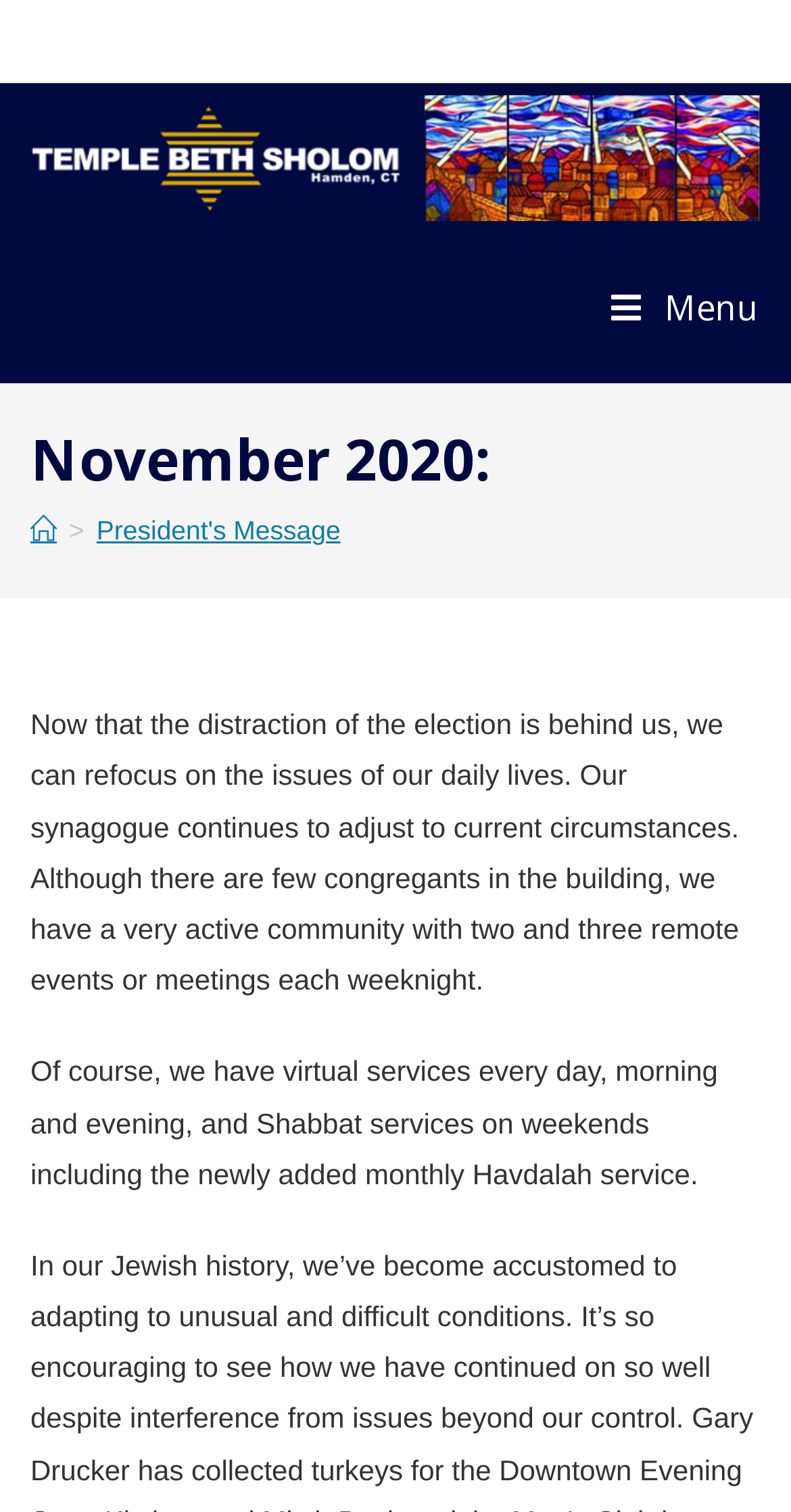What is the current status of the synagogue building?
Refer to the image and answer the question using a single word or phrase.

few congregants